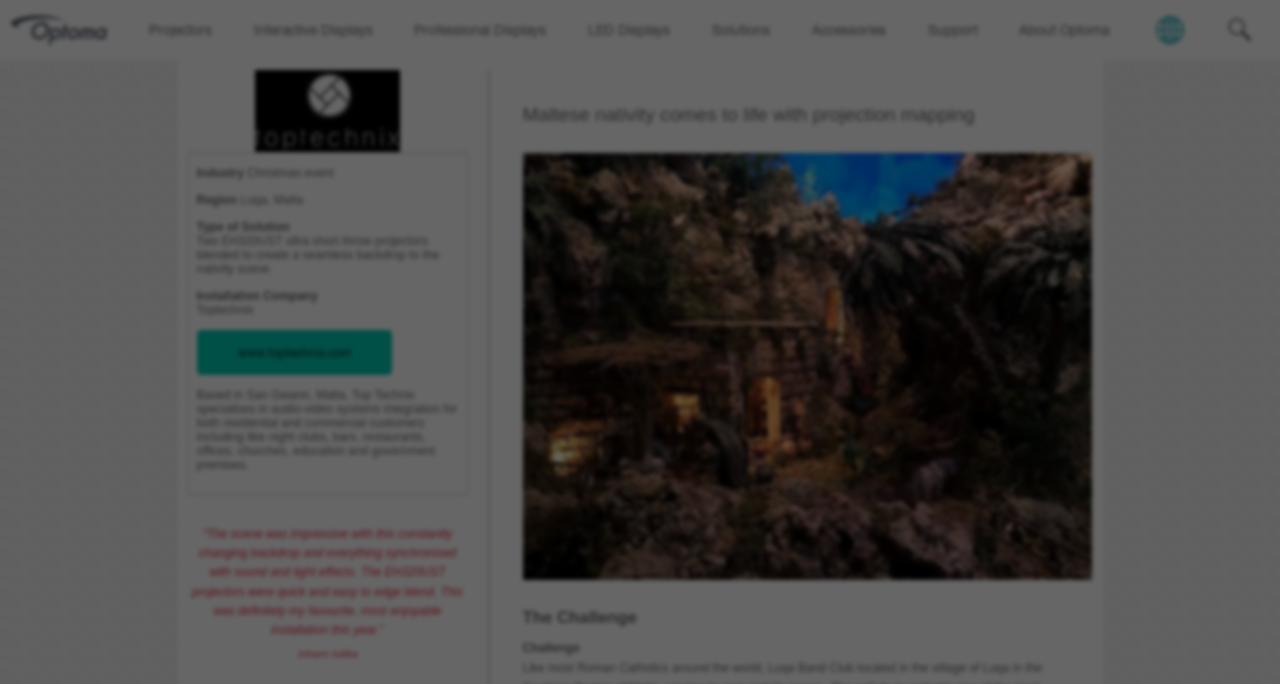Please determine the bounding box coordinates for the element that should be clicked to follow these instructions: "Learn more about Projectors".

[0.109, 0.0, 0.173, 0.088]